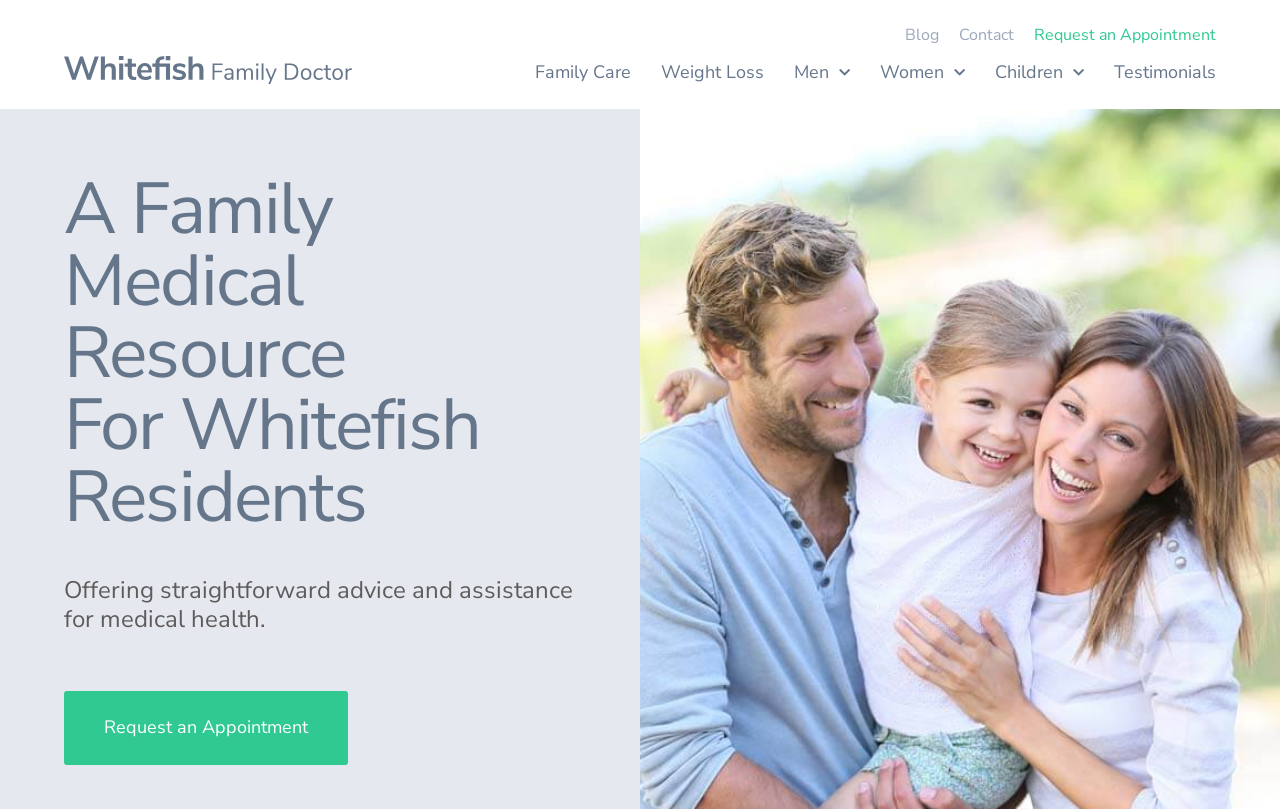What is the purpose of the 'Request an Appointment' link?
Answer the question with just one word or phrase using the image.

To schedule a medical appointment